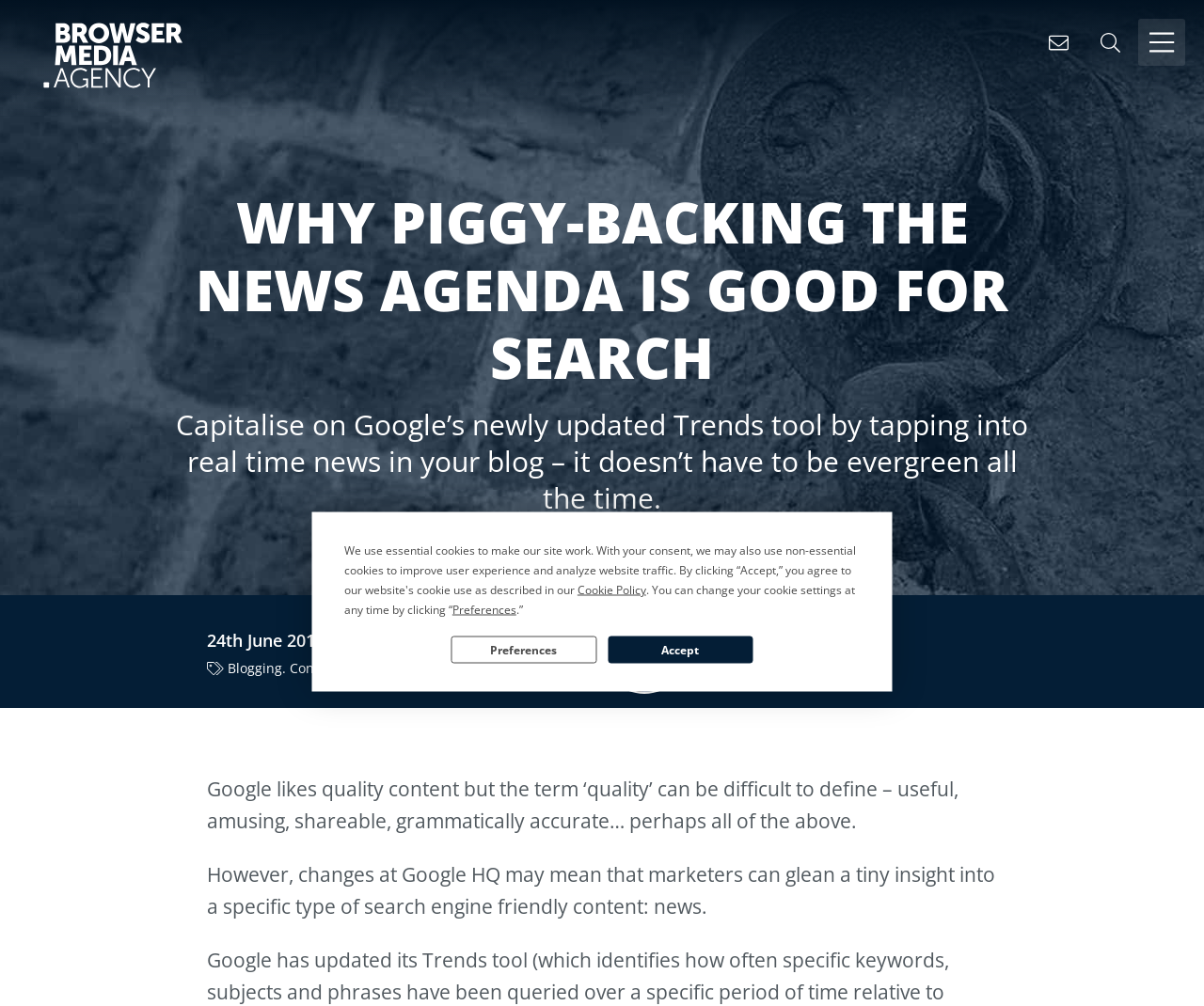Give a concise answer of one word or phrase to the question: 
What is Google's preference in content?

Quality content